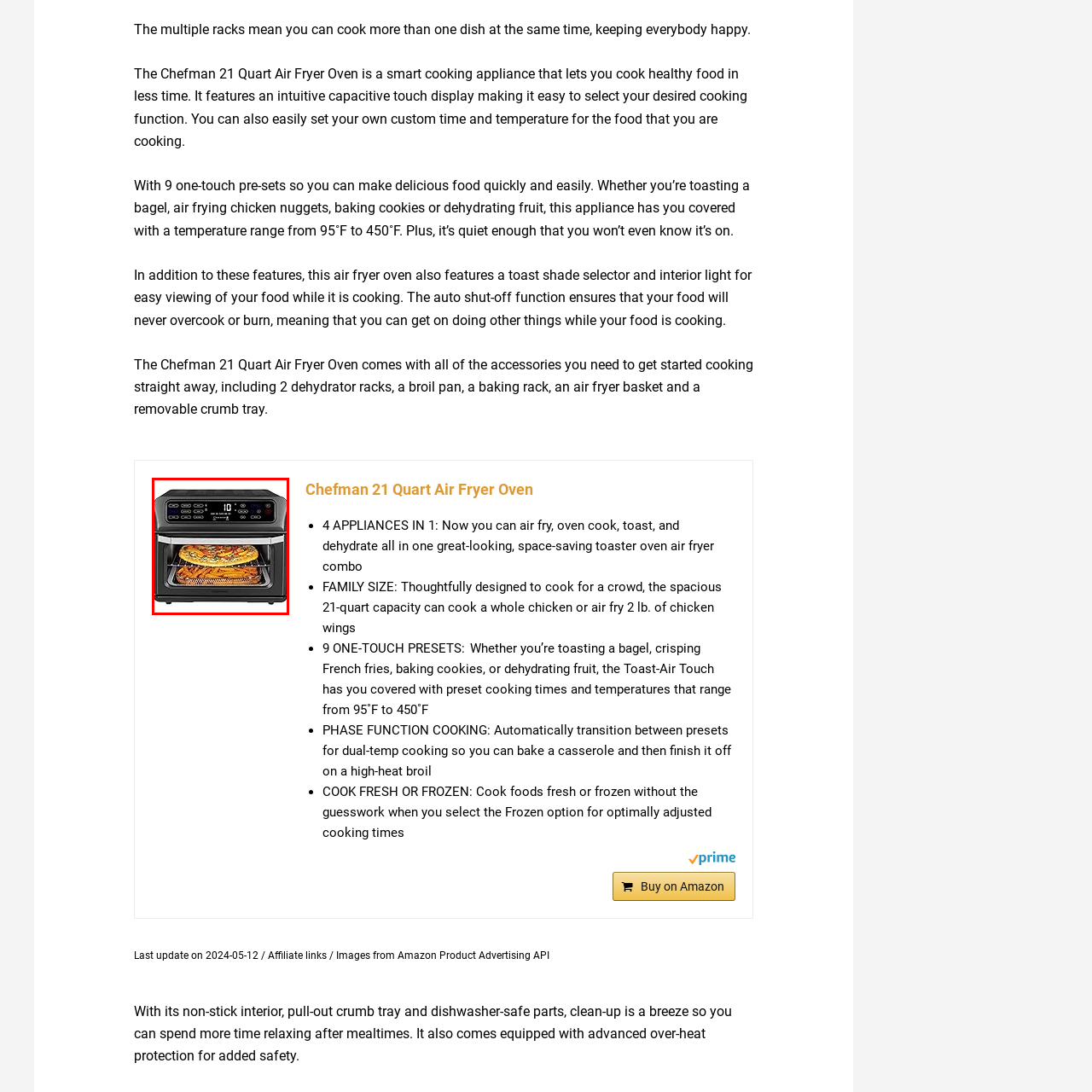Describe thoroughly what is shown in the red-bordered area of the image.

The image features the Chefman 21 Quart Air Fryer Oven, a versatile kitchen appliance designed to simplify cooking. The air fryer oven showcases a spacious interior with a delicious pizza and crispy fries placed on its racks, demonstrating its ample capacity to cook multiple dishes simultaneously. The intuitive capacitive touch display allows users to easily select from nine one-touch presets for various cooking functions, including air frying, baking, and toasting. With features such as a toast shade selector, an interior light for easy food monitoring, and a temperature range from 95°F to 450°F, this appliance caters to a variety of cooking needs. Additionally, the Chefman Air Fryer Oven comes equipped with essential accessories and offers a convenient clean-up process, thanks to its non-stick interior and dishwasher-safe components. Overall, this stylish and functional appliance is ideal for feeding families and entertaining guests.